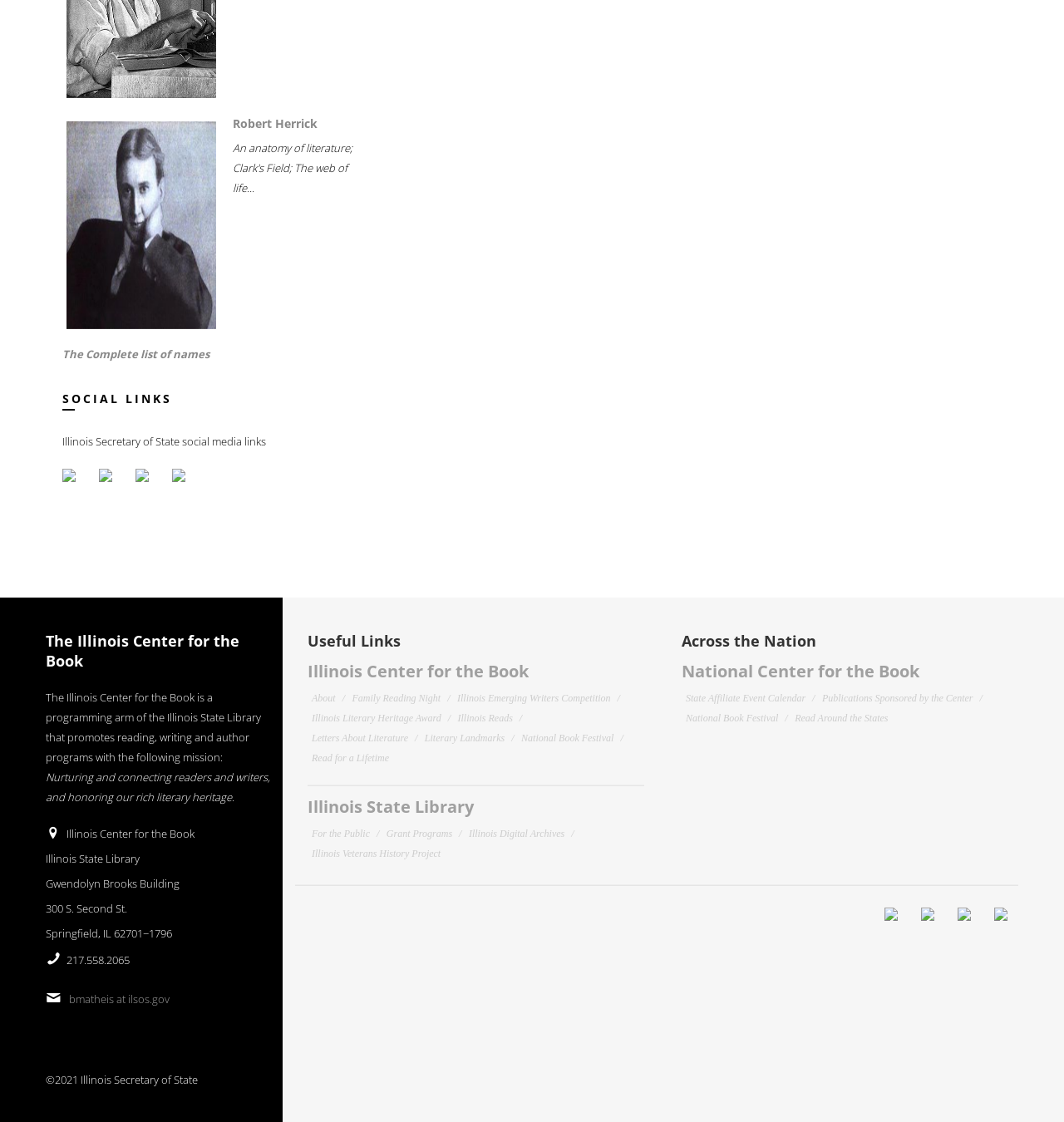Bounding box coordinates are specified in the format (top-left x, top-left y, bottom-right x, bottom-right y). All values are floating point numbers bounded between 0 and 1. Please provide the bounding box coordinate of the region this sentence describes: Illinois Center for the Book

[0.289, 0.588, 0.497, 0.608]